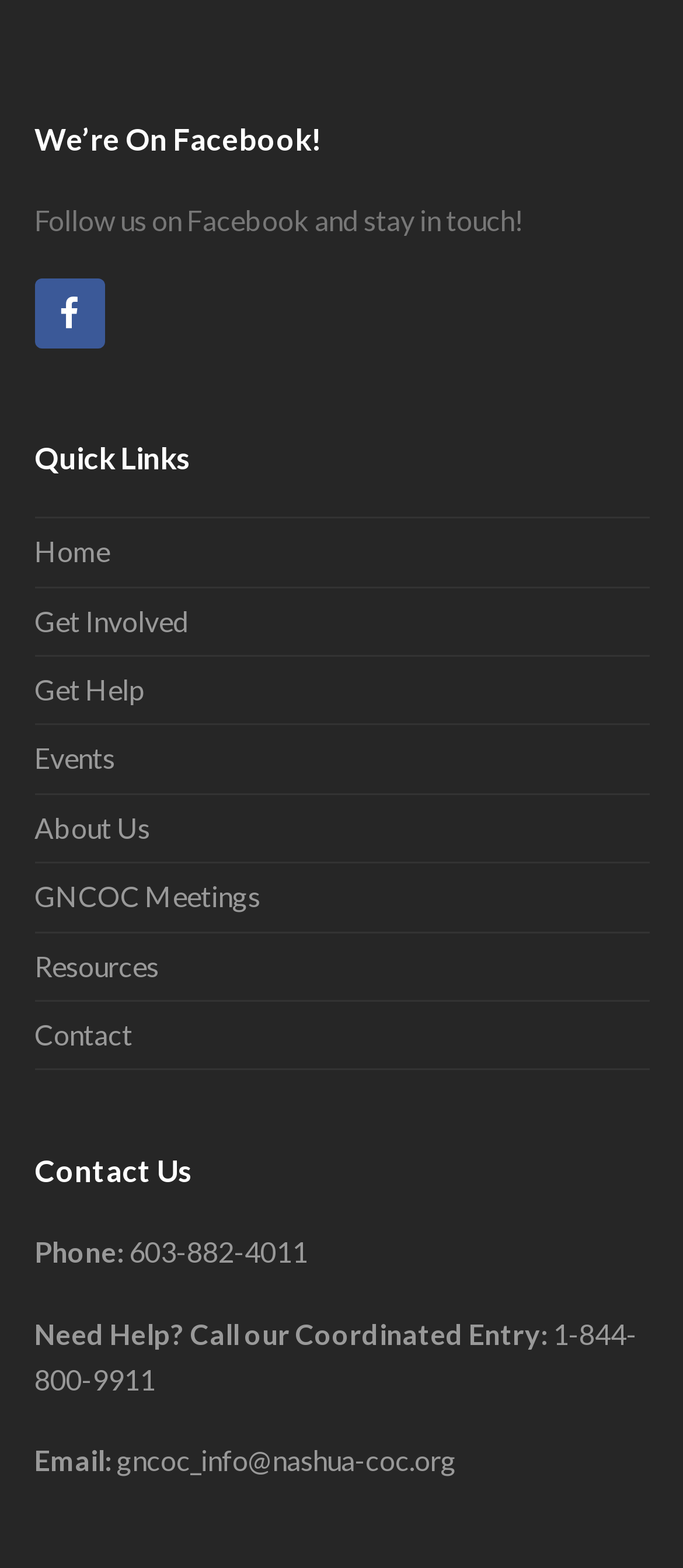Please indicate the bounding box coordinates for the clickable area to complete the following task: "Go to Home page". The coordinates should be specified as four float numbers between 0 and 1, i.e., [left, top, right, bottom].

[0.05, 0.341, 0.16, 0.362]